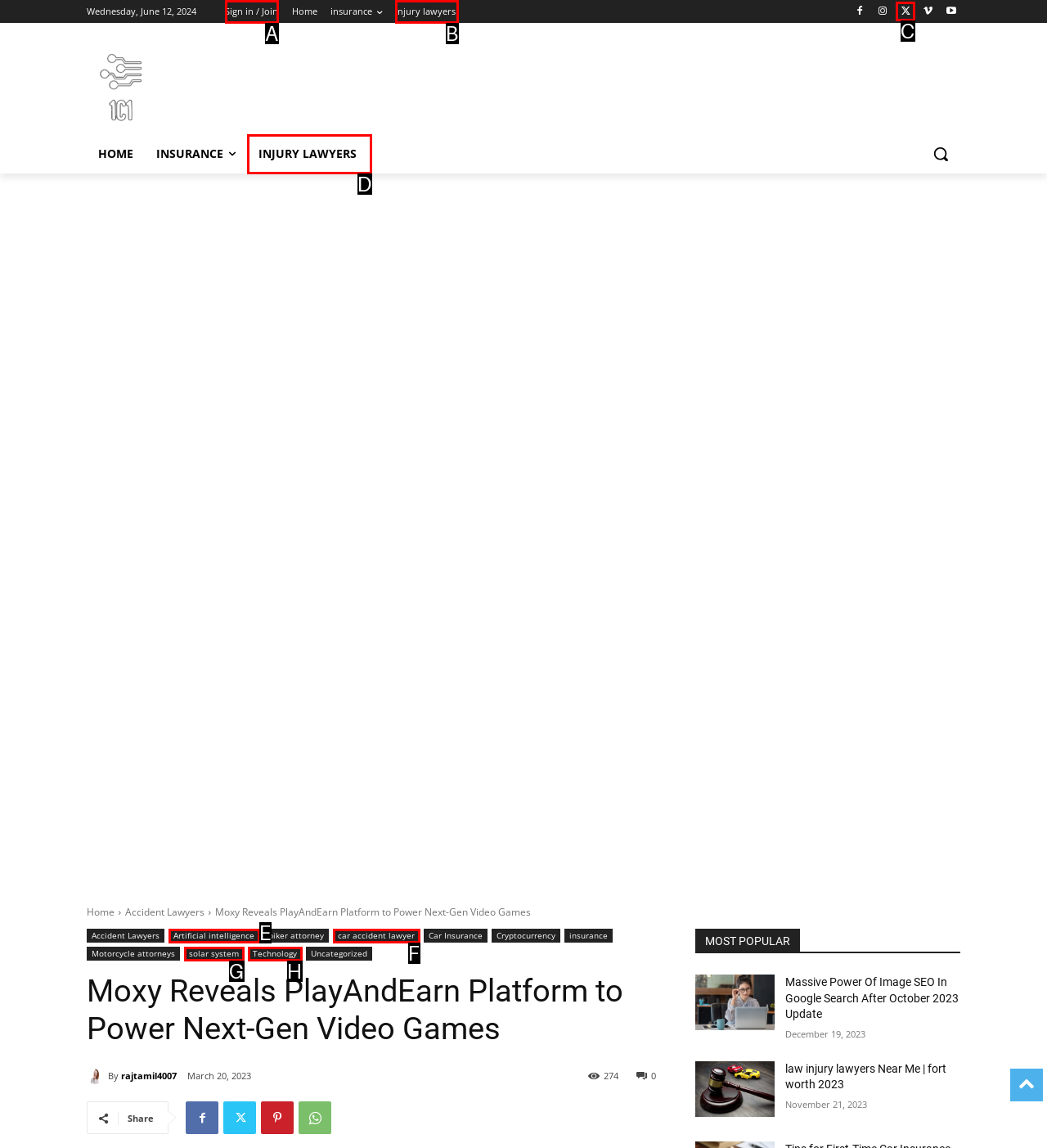Select the HTML element that should be clicked to accomplish the task: Click on the 'Sign in / Join' link Reply with the corresponding letter of the option.

A